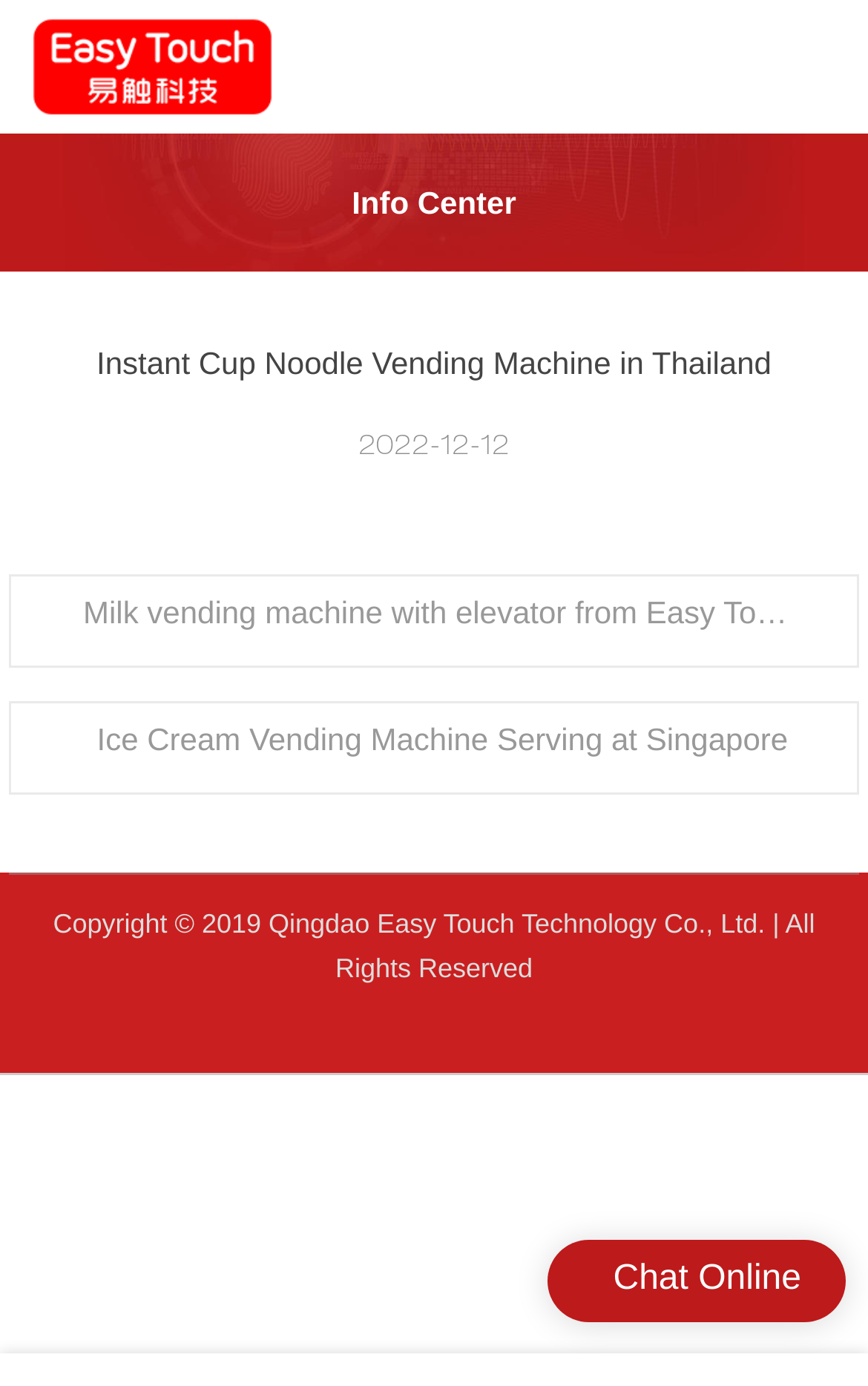What type of machine is mentioned in the webpage?
Look at the image and answer the question using a single word or phrase.

Vending Machine